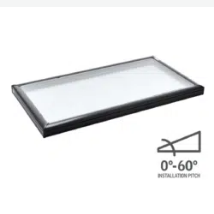What is the color of the skylight's frame?
Please use the image to deliver a detailed and complete answer.

The caption describes the skylight as having a 'sleek, modern design with a black frame', indicating that the frame of the skylight is black in color.